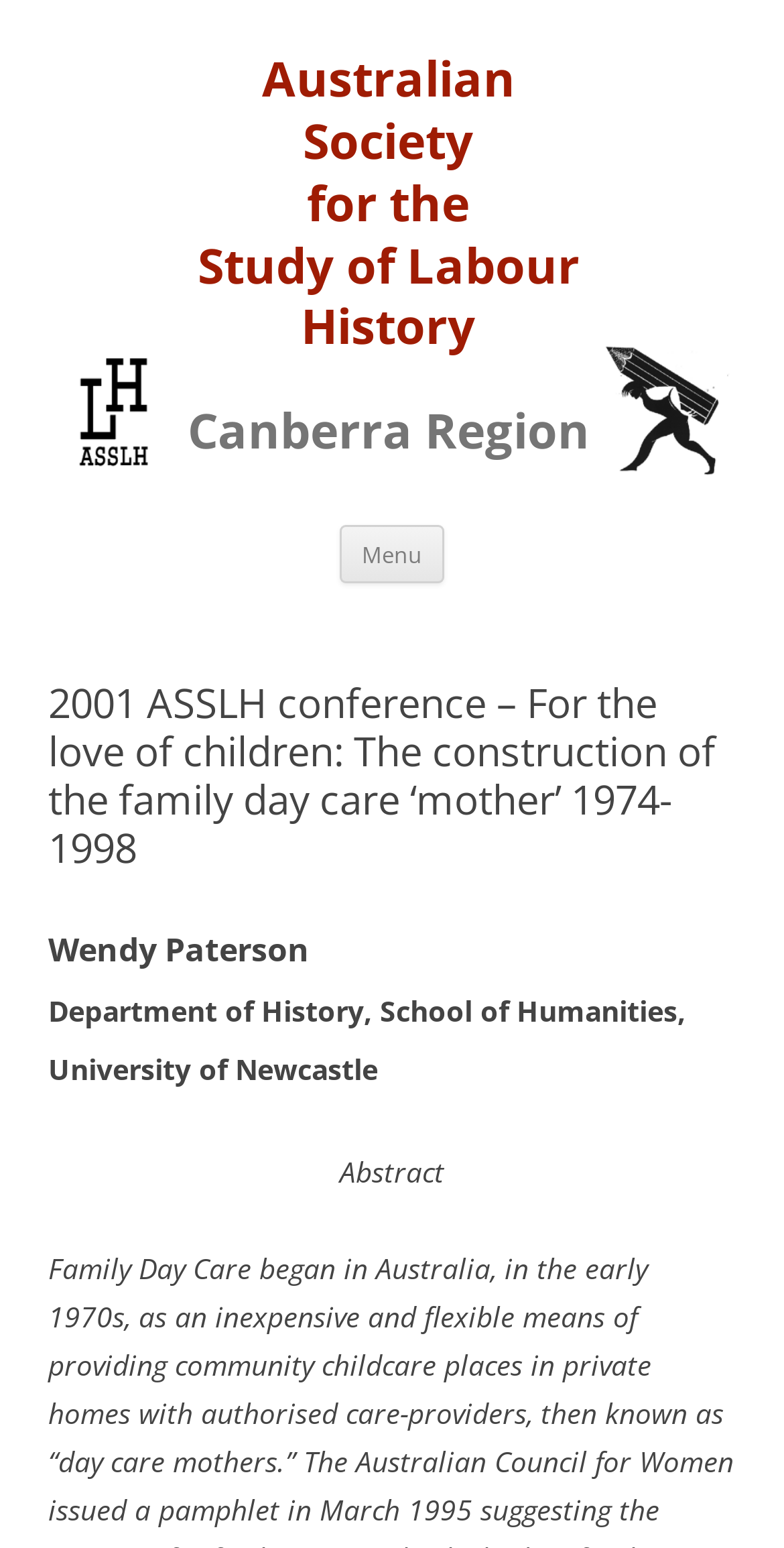Based on the image, please elaborate on the answer to the following question:
What is the name of the society?

I found the answer by looking at the heading element that contains the text 'Australian Society for the Study of Labour History'.